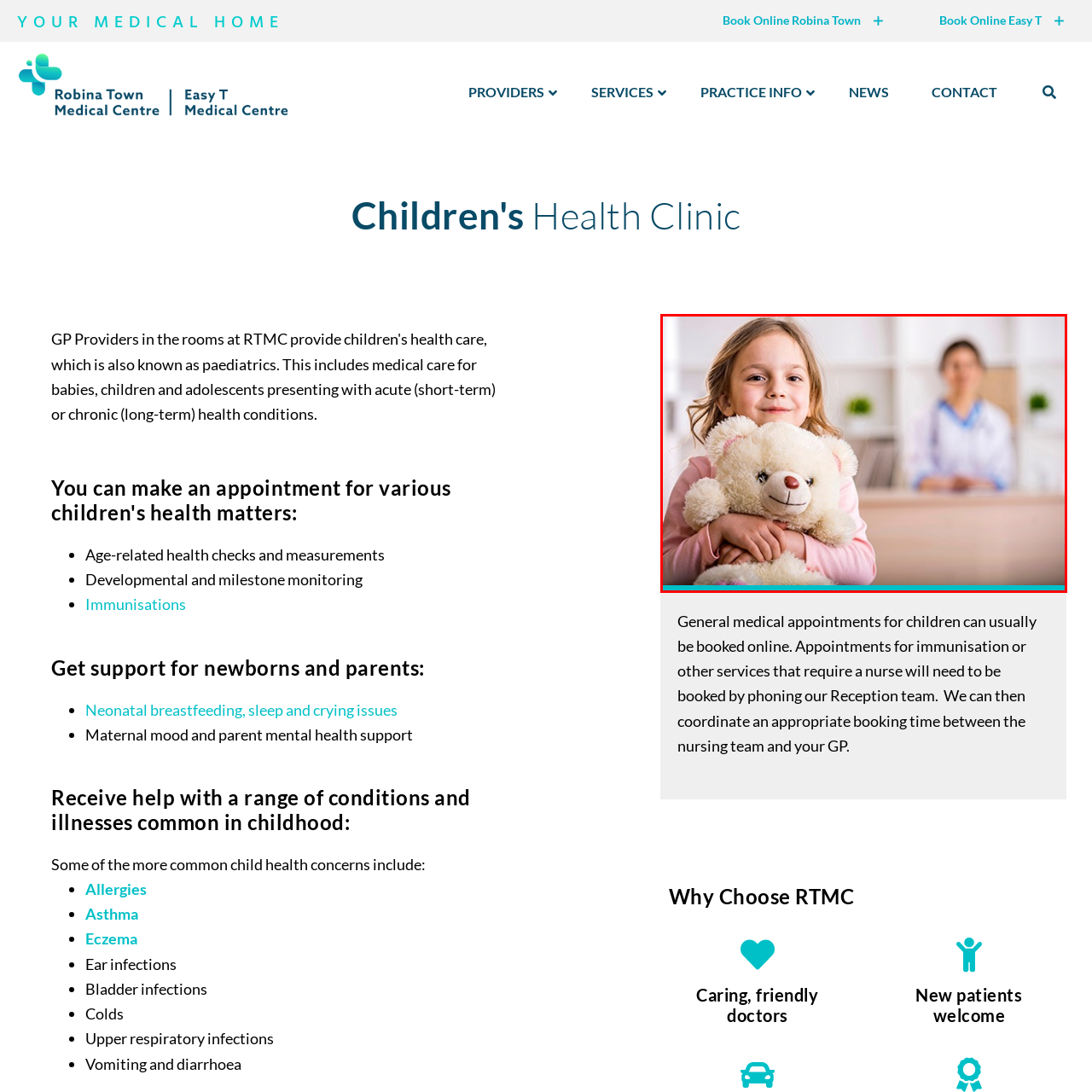Is there a healthcare professional present in the image?
Pay attention to the image surrounded by the red bounding box and answer the question in detail based on the image.

In the background of the image, a healthcare professional is subtly visible, providing a reassuring presence, which confirms that a healthcare professional is present in the image.